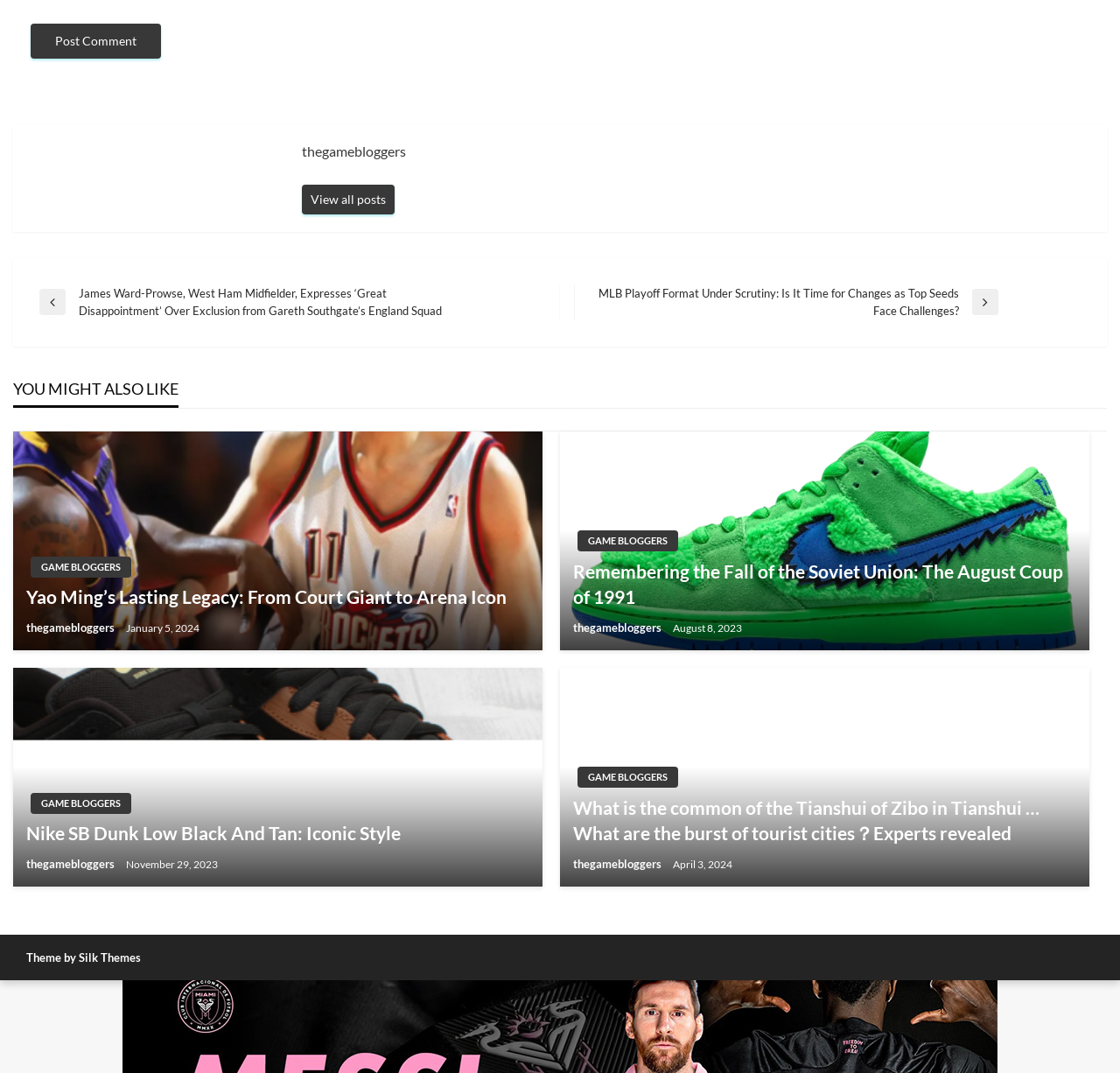Based on the element description, predict the bounding box coordinates (top-left x, top-left y, bottom-right x, bottom-right y) for the UI element in the screenshot: aria-label="Advertisement" name="aswift_1" title="Advertisement"

None